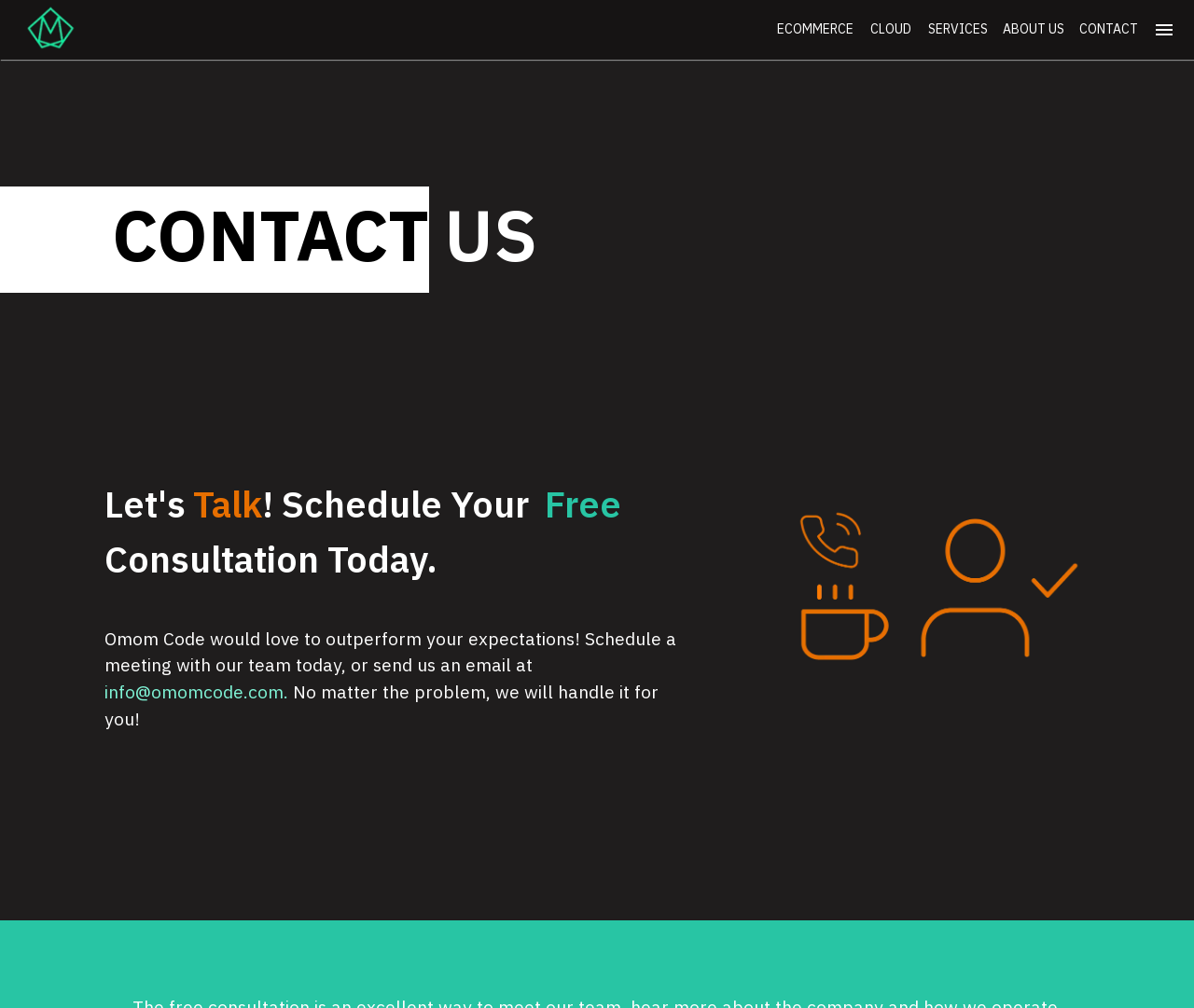Given the element description, predict the bounding box coordinates in the format (top-left x, top-left y, bottom-right x, bottom-right y), using floating point numbers between 0 and 1: Ecommerce

[0.645, 0.013, 0.721, 0.046]